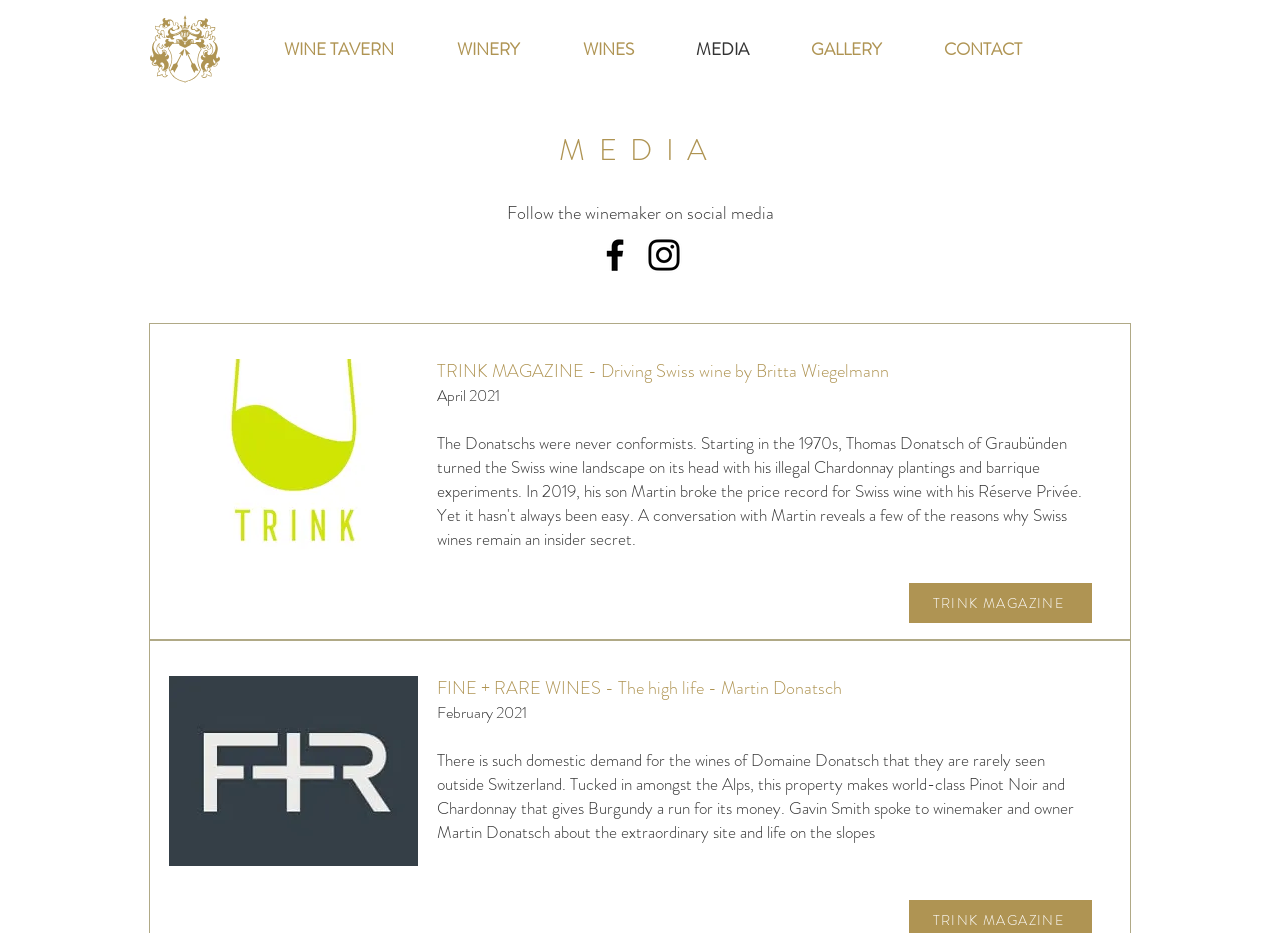From the element description: "WINES", extract the bounding box coordinates of the UI element. The coordinates should be expressed as four float numbers between 0 and 1, in the order [left, top, right, bottom].

[0.418, 0.026, 0.507, 0.079]